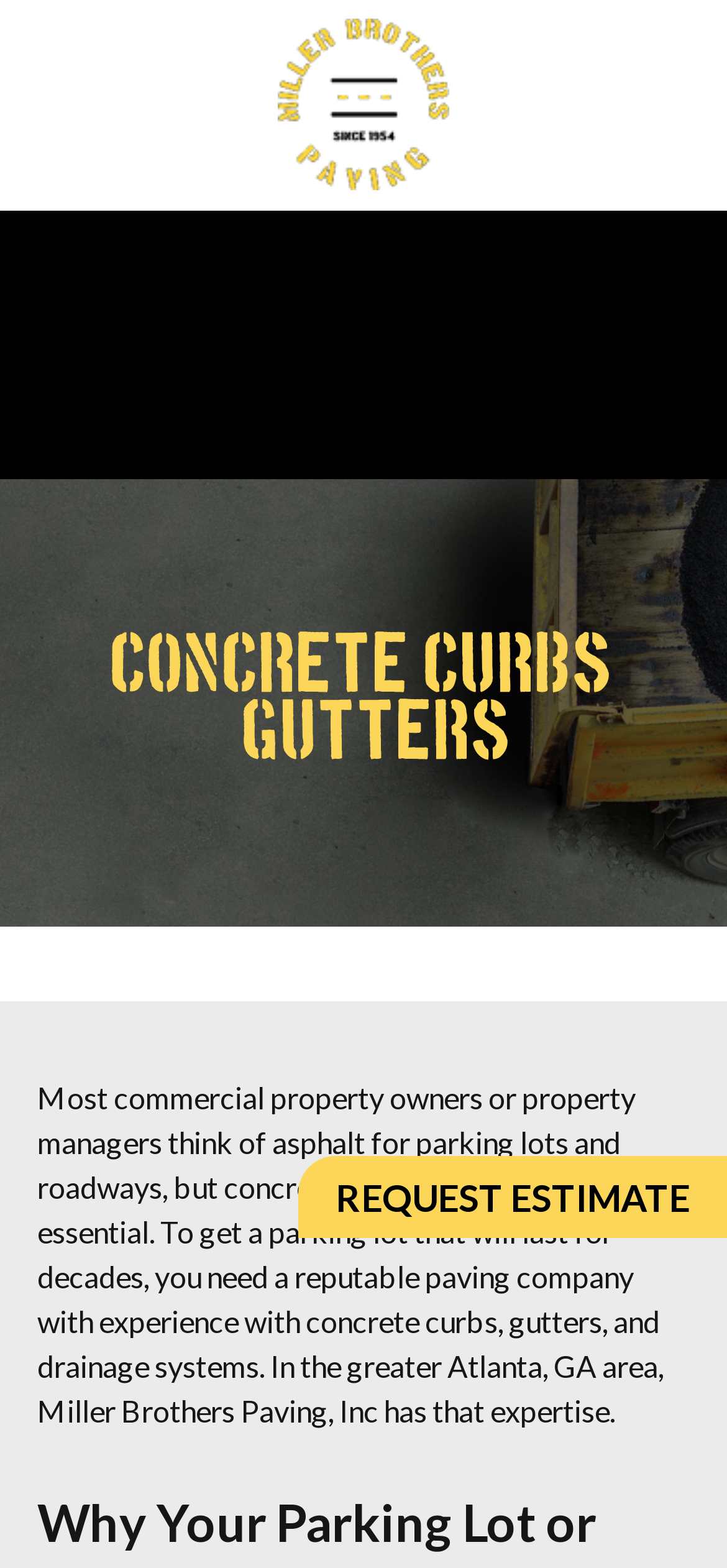Identify the bounding box of the HTML element described here: "Contact". Provide the coordinates as four float numbers between 0 and 1: [left, top, right, bottom].

[0.501, 0.249, 0.76, 0.306]